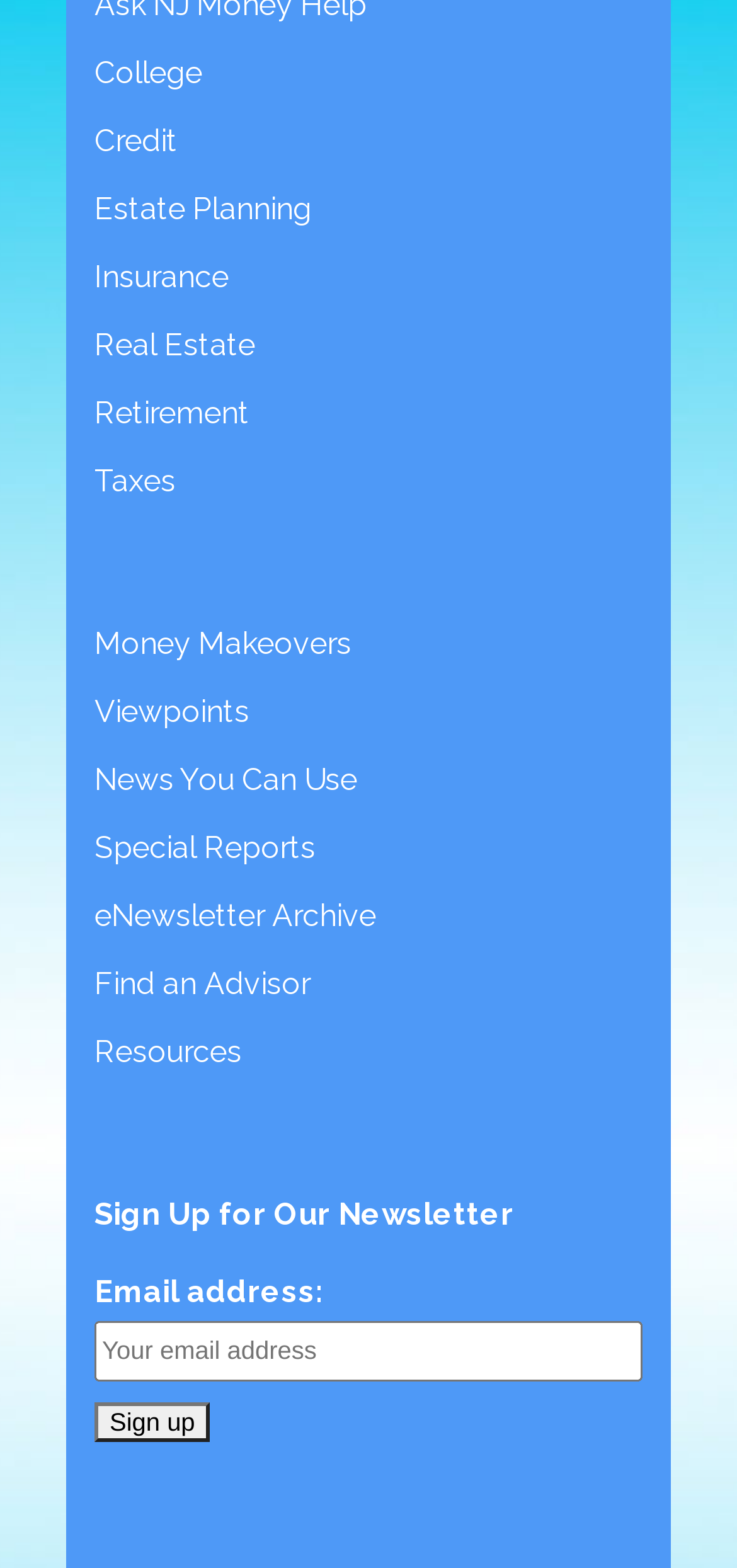Specify the bounding box coordinates of the area to click in order to execute this command: 'Read News You Can Use'. The coordinates should consist of four float numbers ranging from 0 to 1, and should be formatted as [left, top, right, bottom].

[0.128, 0.486, 0.872, 0.509]